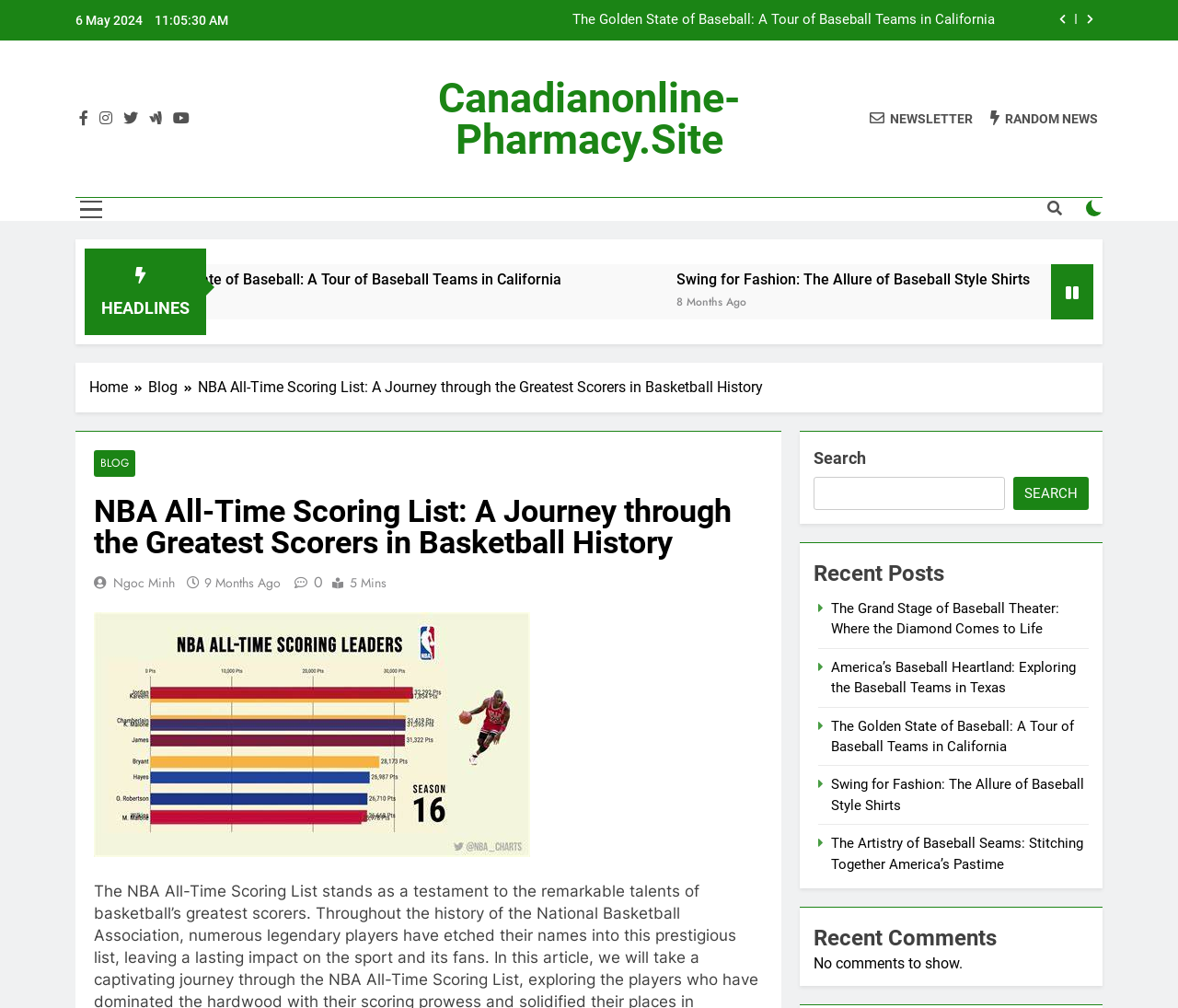Provide the bounding box for the UI element matching this description: "Blog".

[0.126, 0.373, 0.168, 0.395]